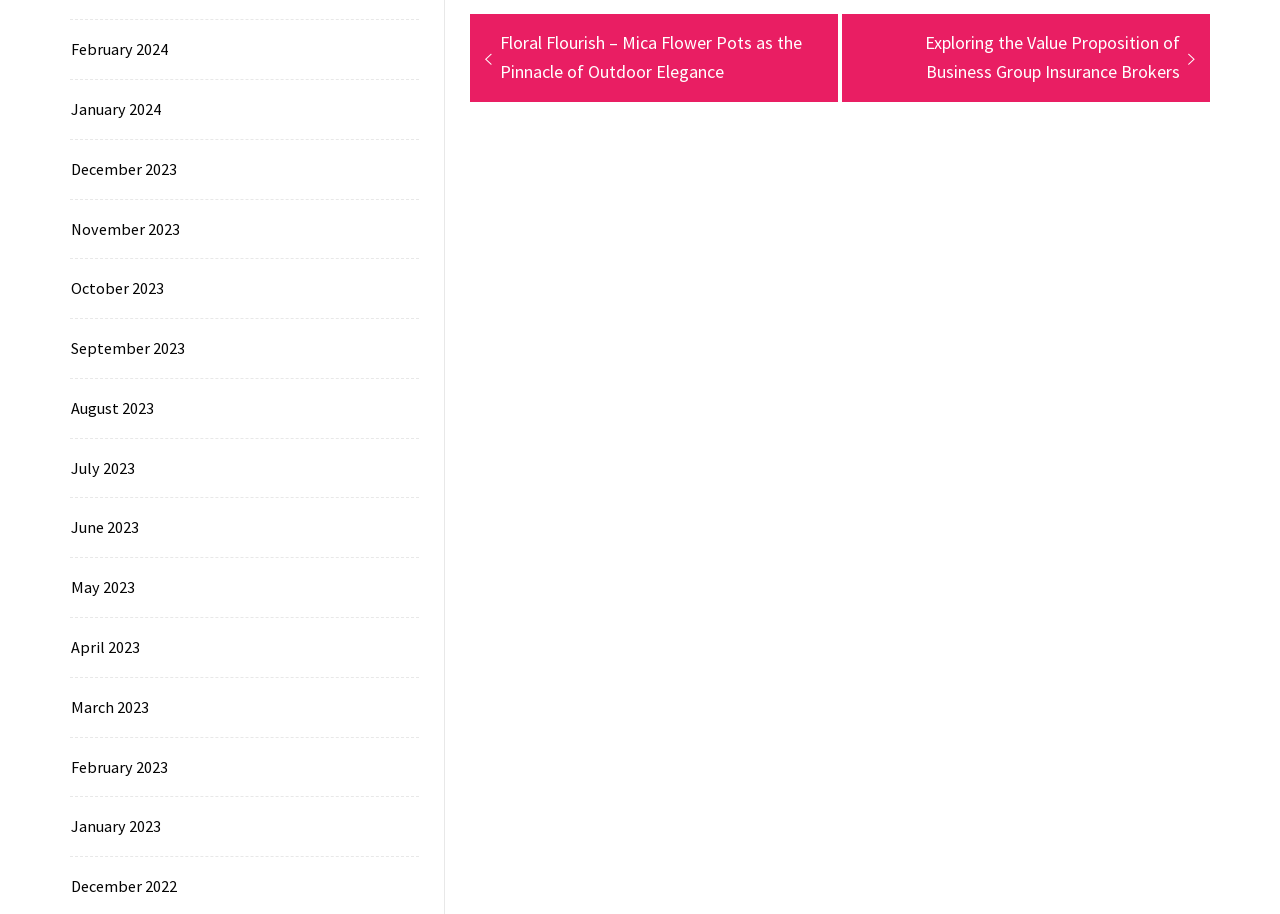Show the bounding box coordinates for the HTML element described as: "RSS".

None